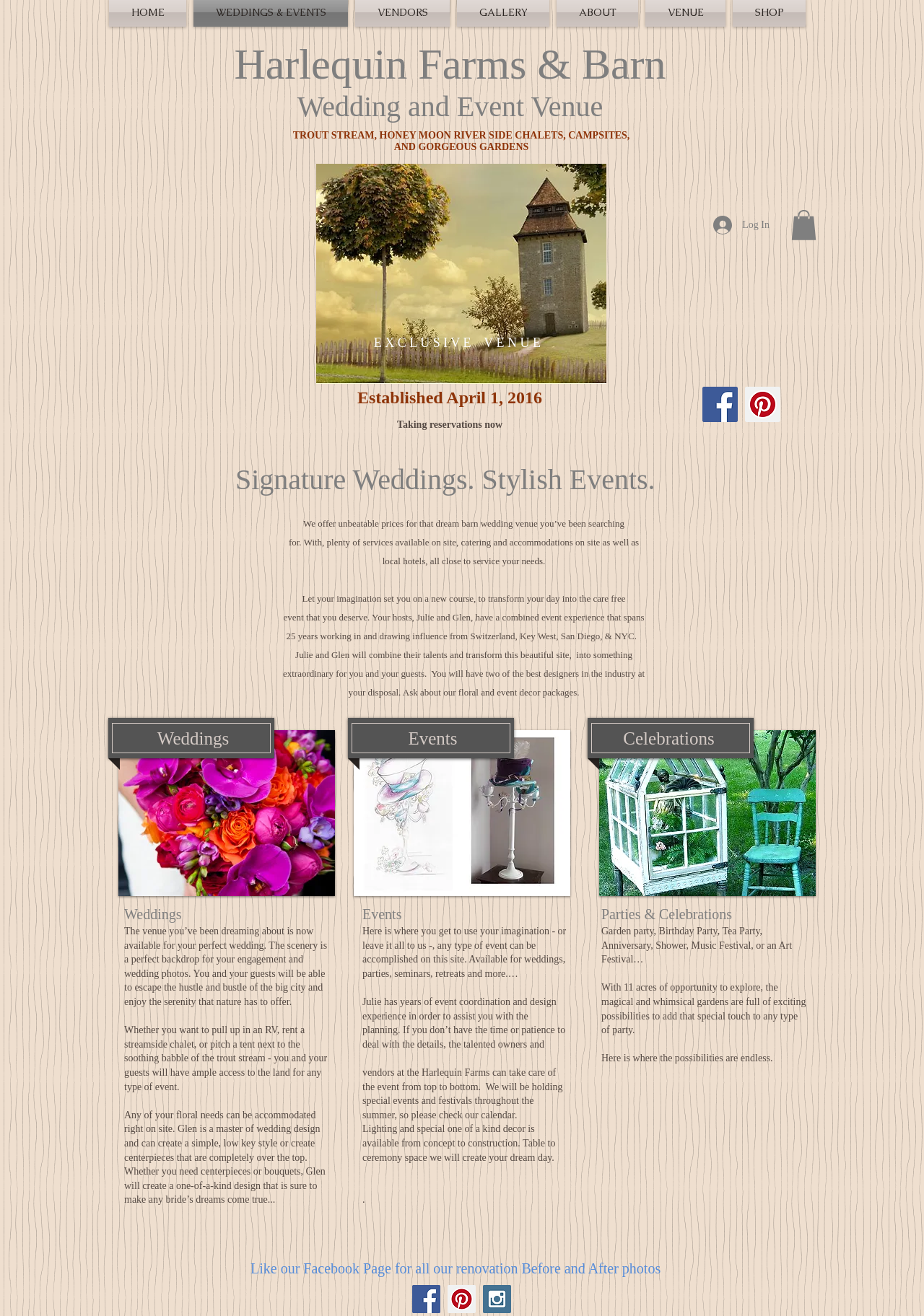Provide a brief response using a word or short phrase to this question:
What type of venue is Harlequin Farms & Barn?

Wedding and Event Venue